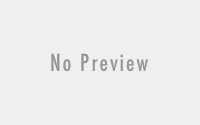Why might the absence of a preview image impact users?
Please give a detailed answer to the question using the information shown in the image.

The lack of a preview image may impact user engagement or understanding of the product being presented, as potential users might rely on accompanying text links and descriptions for more information about the software's features and functionalities.